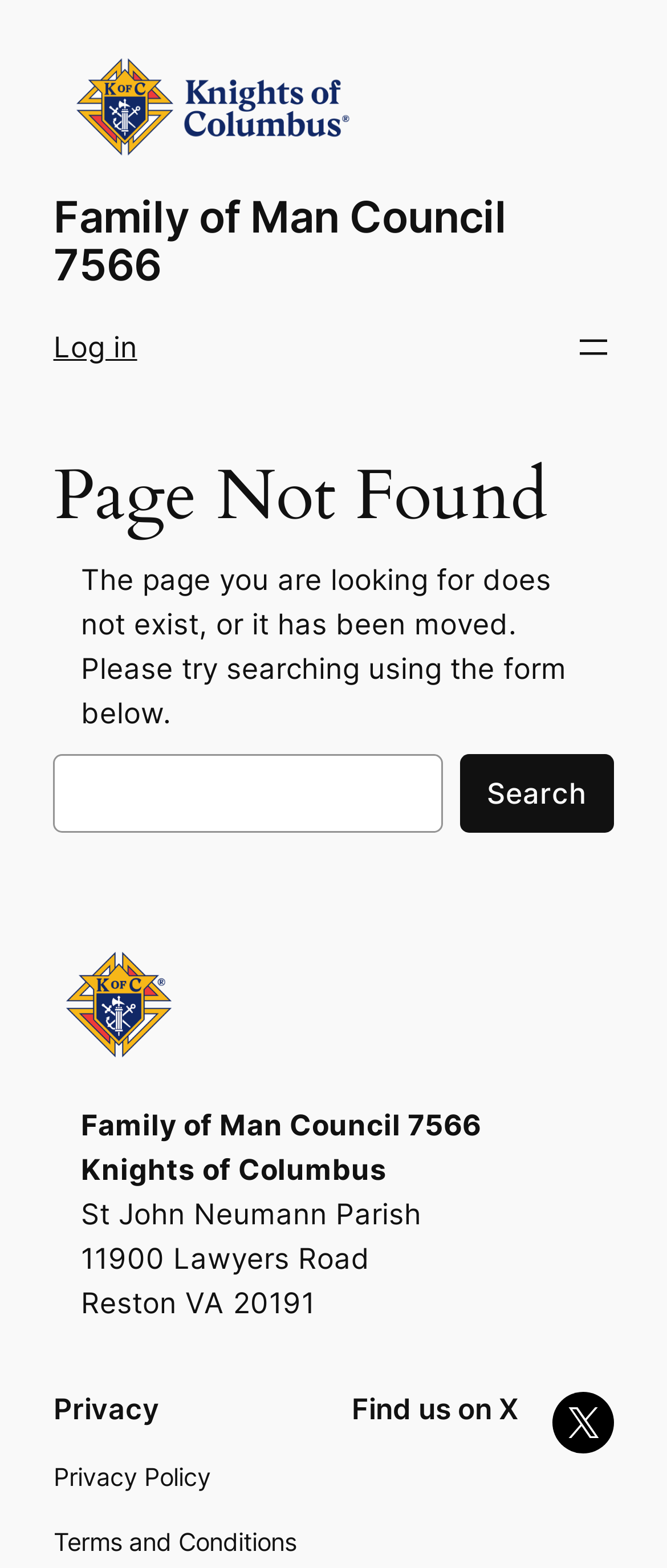Show me the bounding box coordinates of the clickable region to achieve the task as per the instruction: "Open the menu".

[0.858, 0.208, 0.92, 0.234]